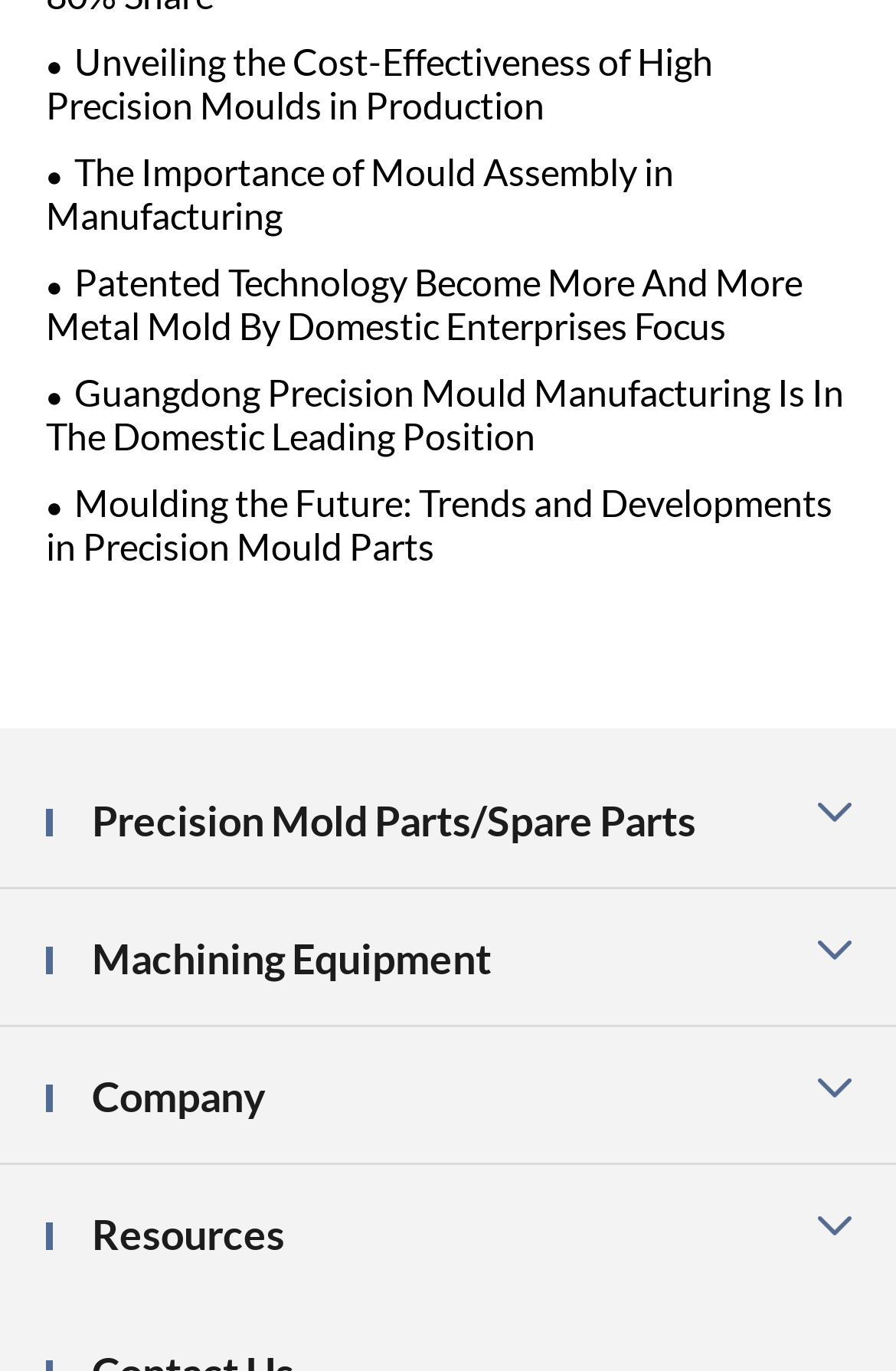What is the topic of the first link? Using the information from the screenshot, answer with a single word or phrase.

High Precision Moulds